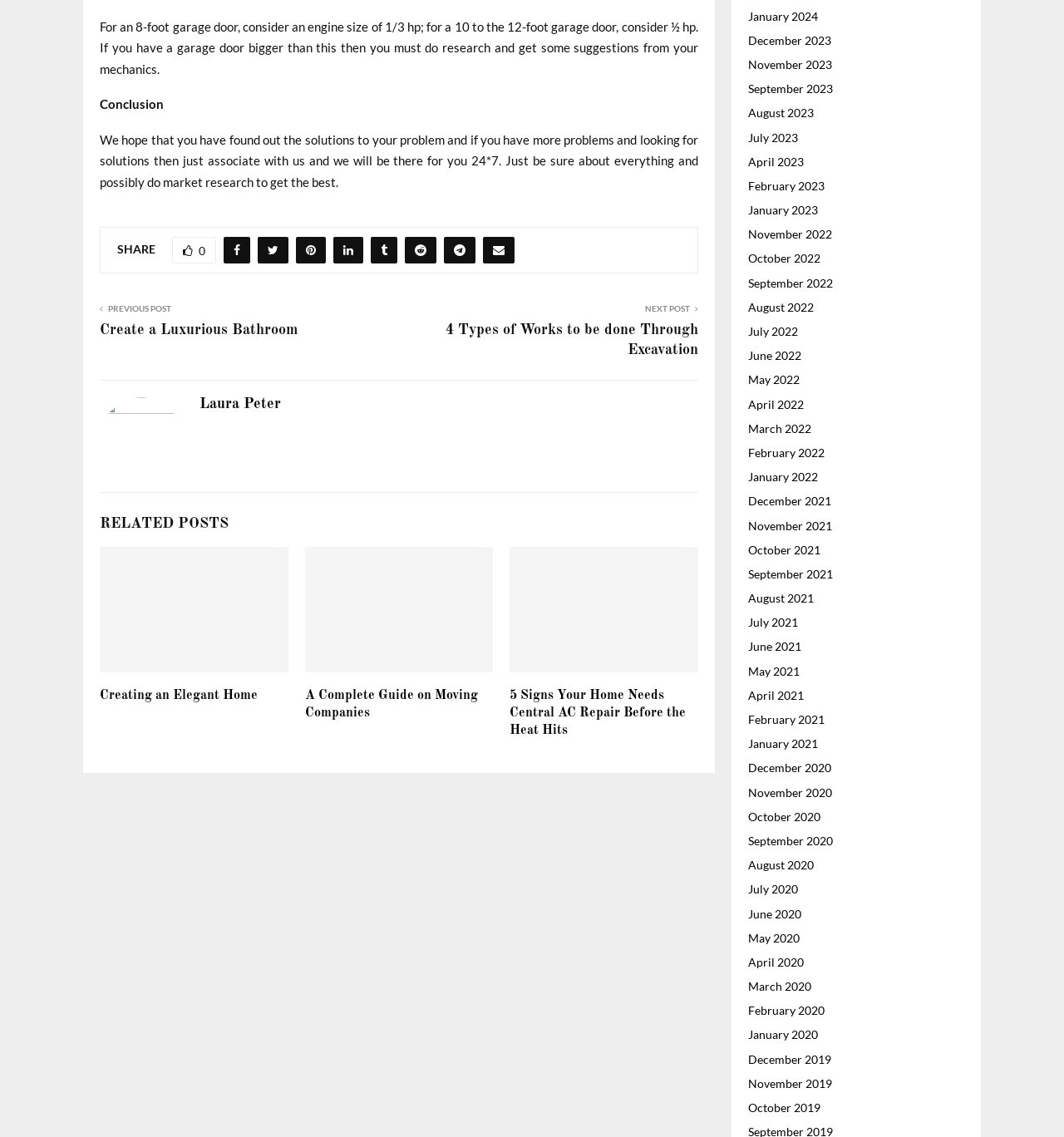Given the description "July 2021", determine the bounding box of the corresponding UI element.

[0.703, 0.541, 0.75, 0.554]